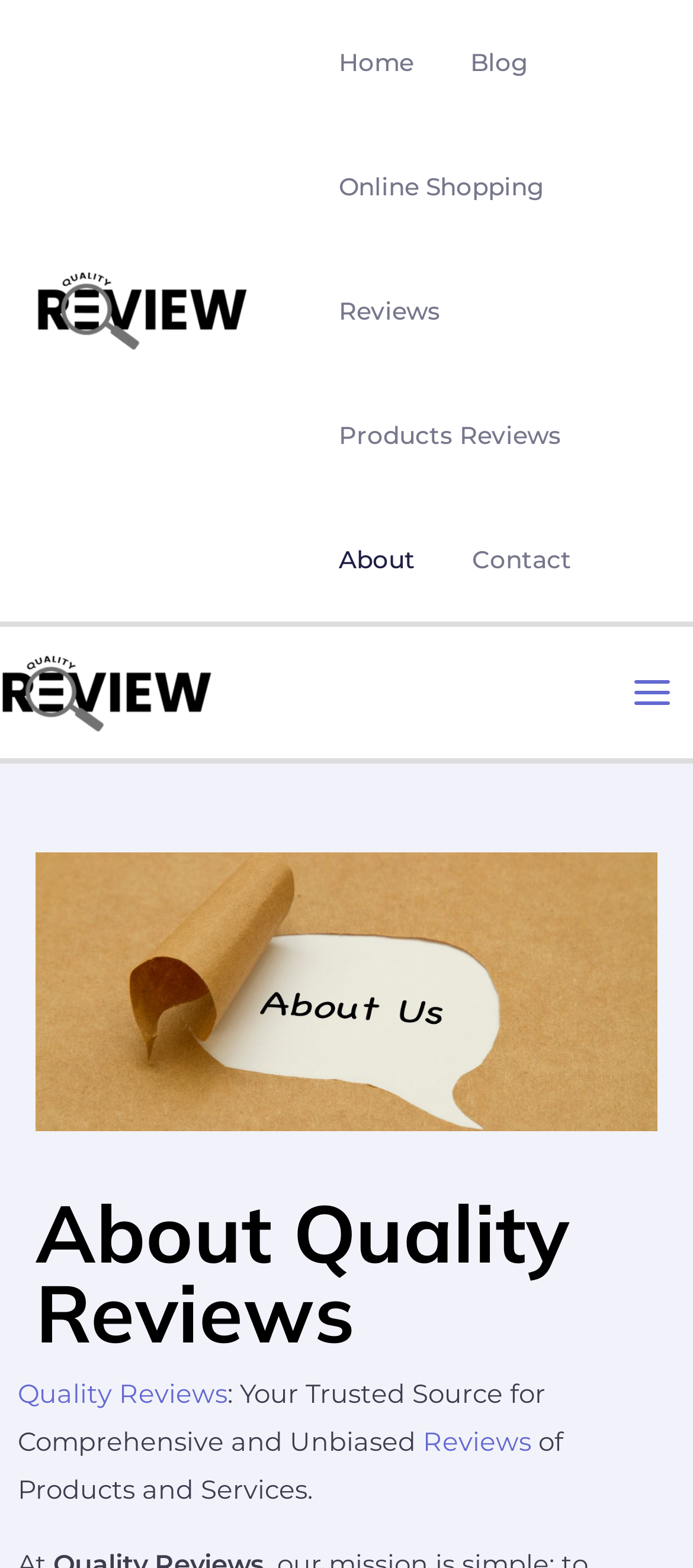For the following element description, predict the bounding box coordinates in the format (top-left x, top-left y, bottom-right x, bottom-right y). All values should be floating point numbers between 0 and 1. Description: alt="Quality Reviews"

[0.051, 0.187, 0.359, 0.207]